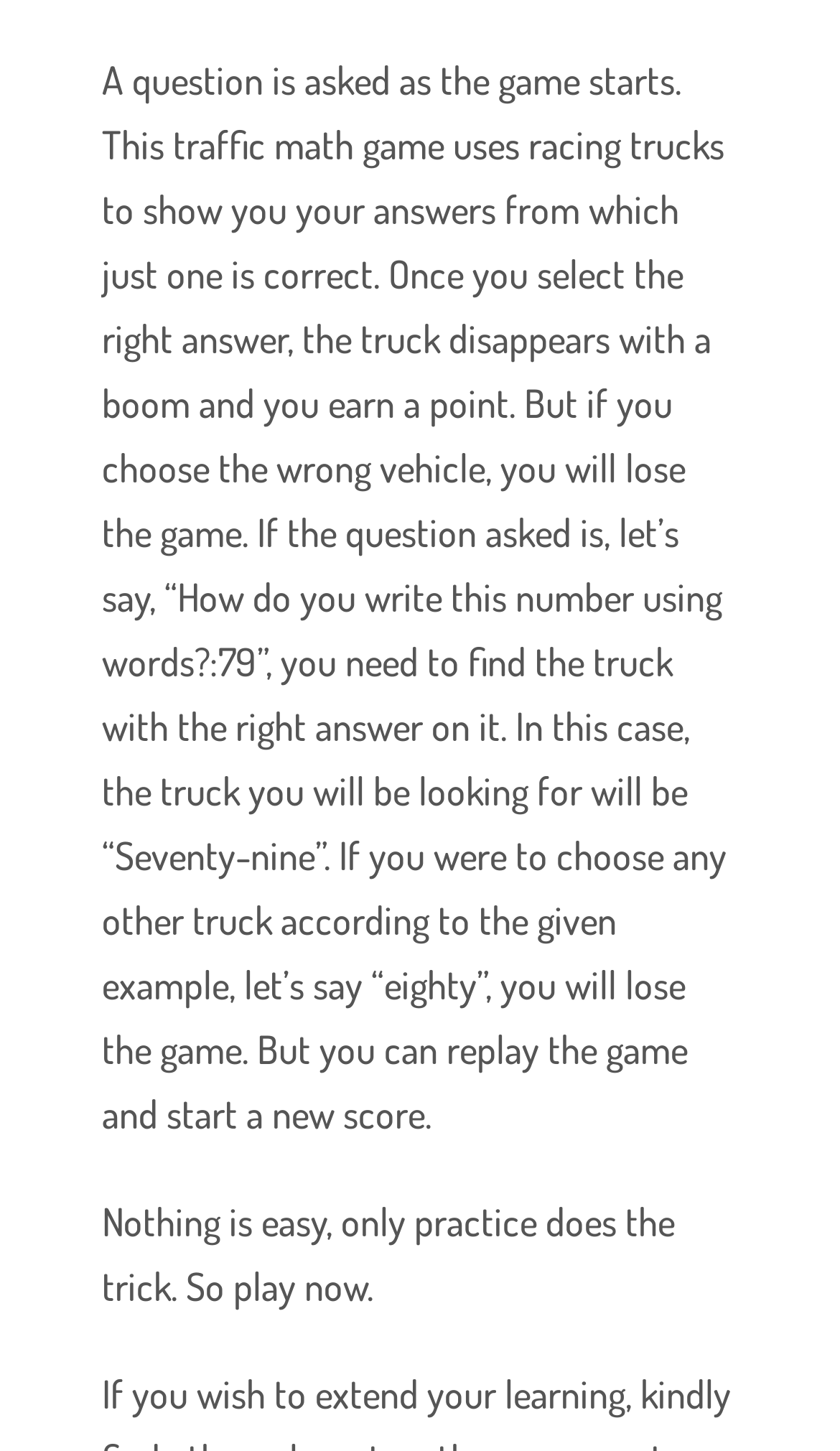Please respond to the question with a concise word or phrase:
What are the main categories on the top menu?

Worksheets, Quizzes, Games